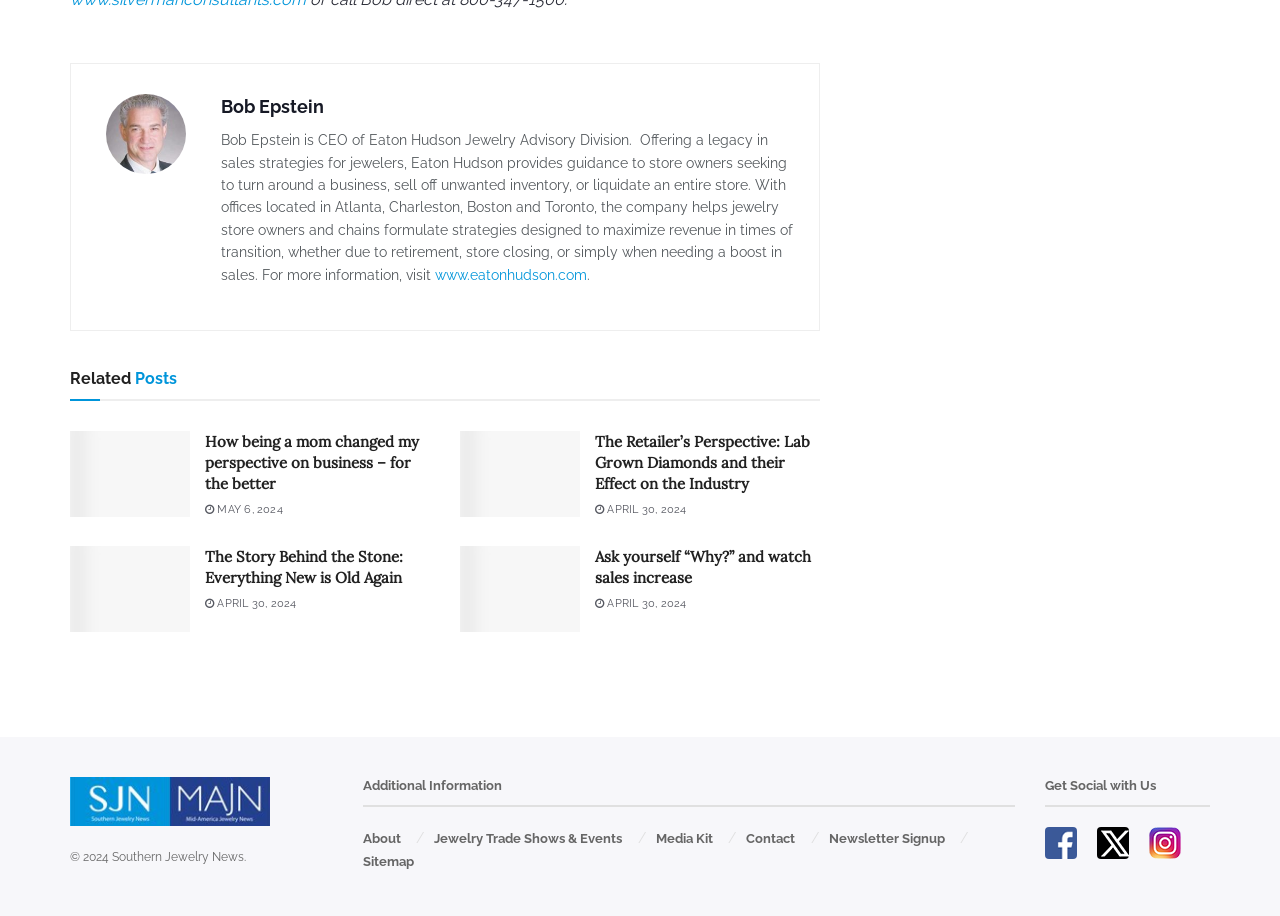Can you identify the bounding box coordinates of the clickable region needed to carry out this instruction: 'View the image of Chuck Koehler'? The coordinates should be four float numbers within the range of 0 to 1, stated as [left, top, right, bottom].

[0.359, 0.471, 0.453, 0.602]